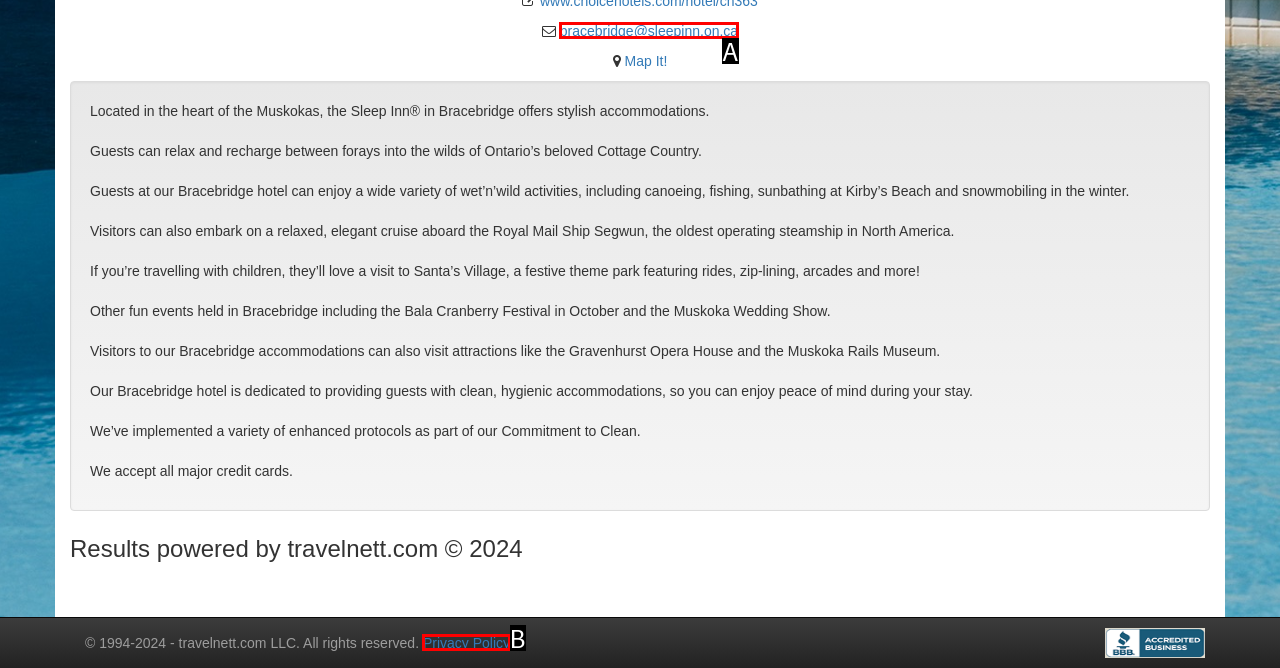Choose the HTML element that corresponds to the description: bracebridge@sleepinn.on.ca
Provide the answer by selecting the letter from the given choices.

A